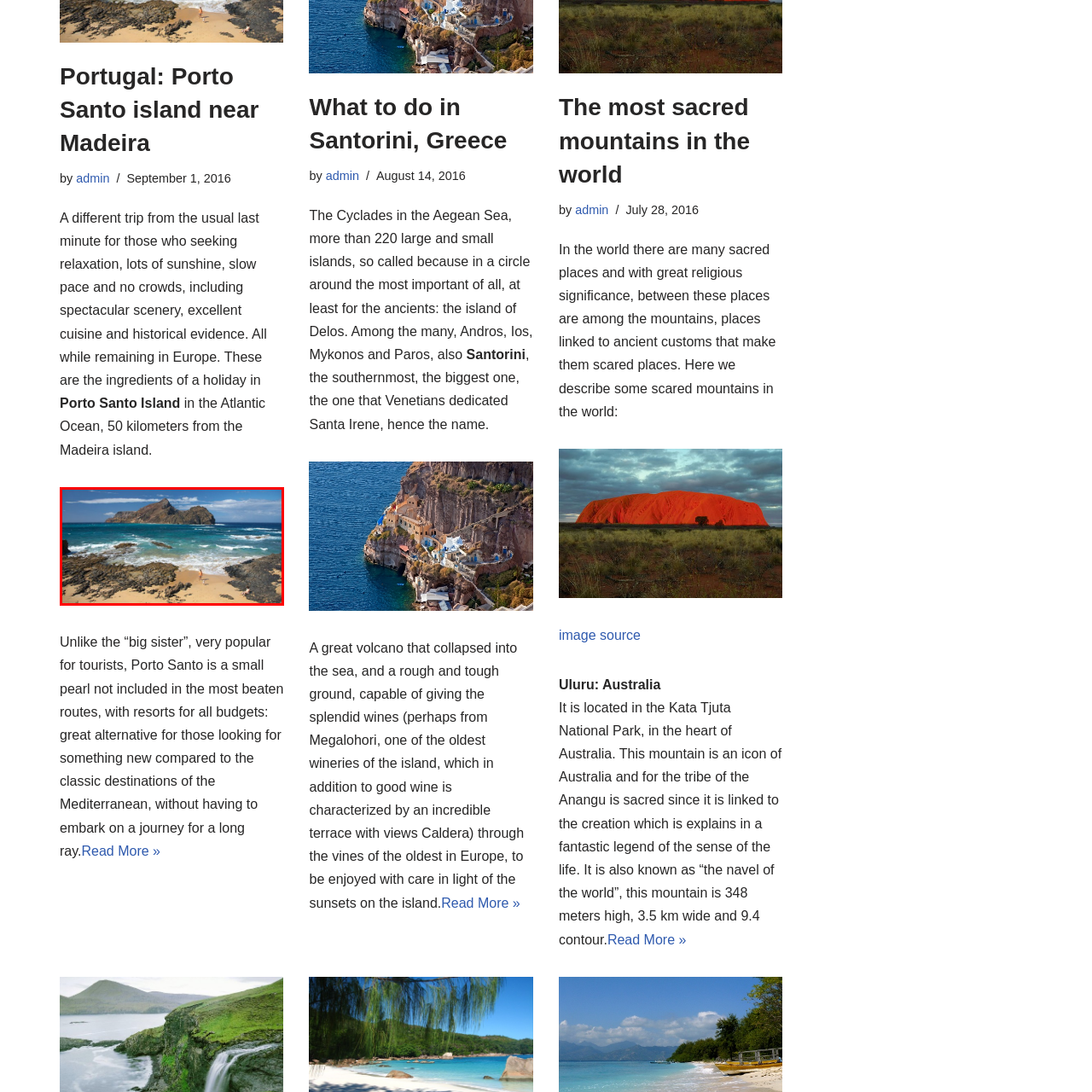What is the atmosphere of Porto Santo Island? Examine the image inside the red bounding box and answer concisely with one word or a short phrase.

Calm and serene